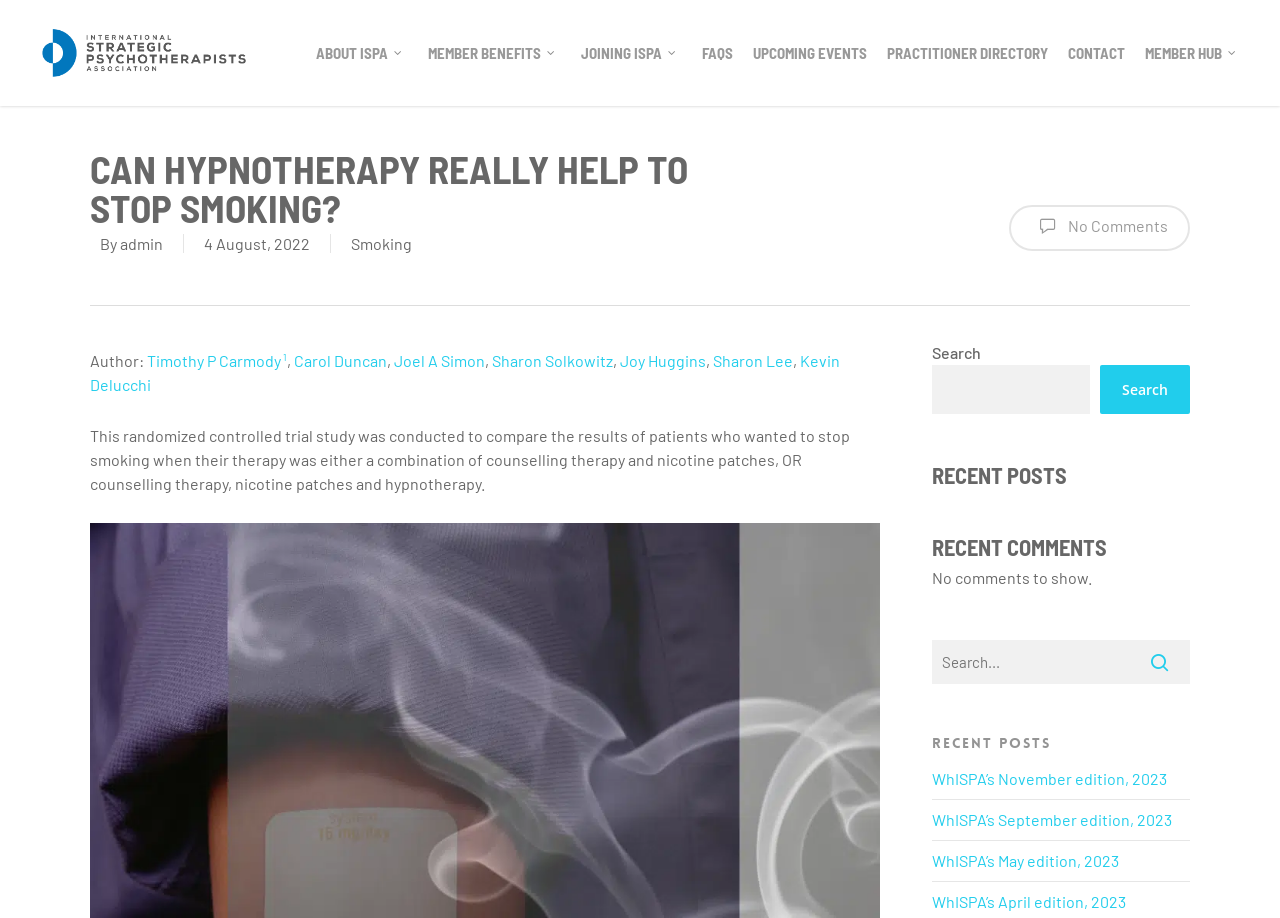Using the webpage screenshot, locate the HTML element that fits the following description and provide its bounding box: "No Comments".

[0.788, 0.223, 0.93, 0.273]